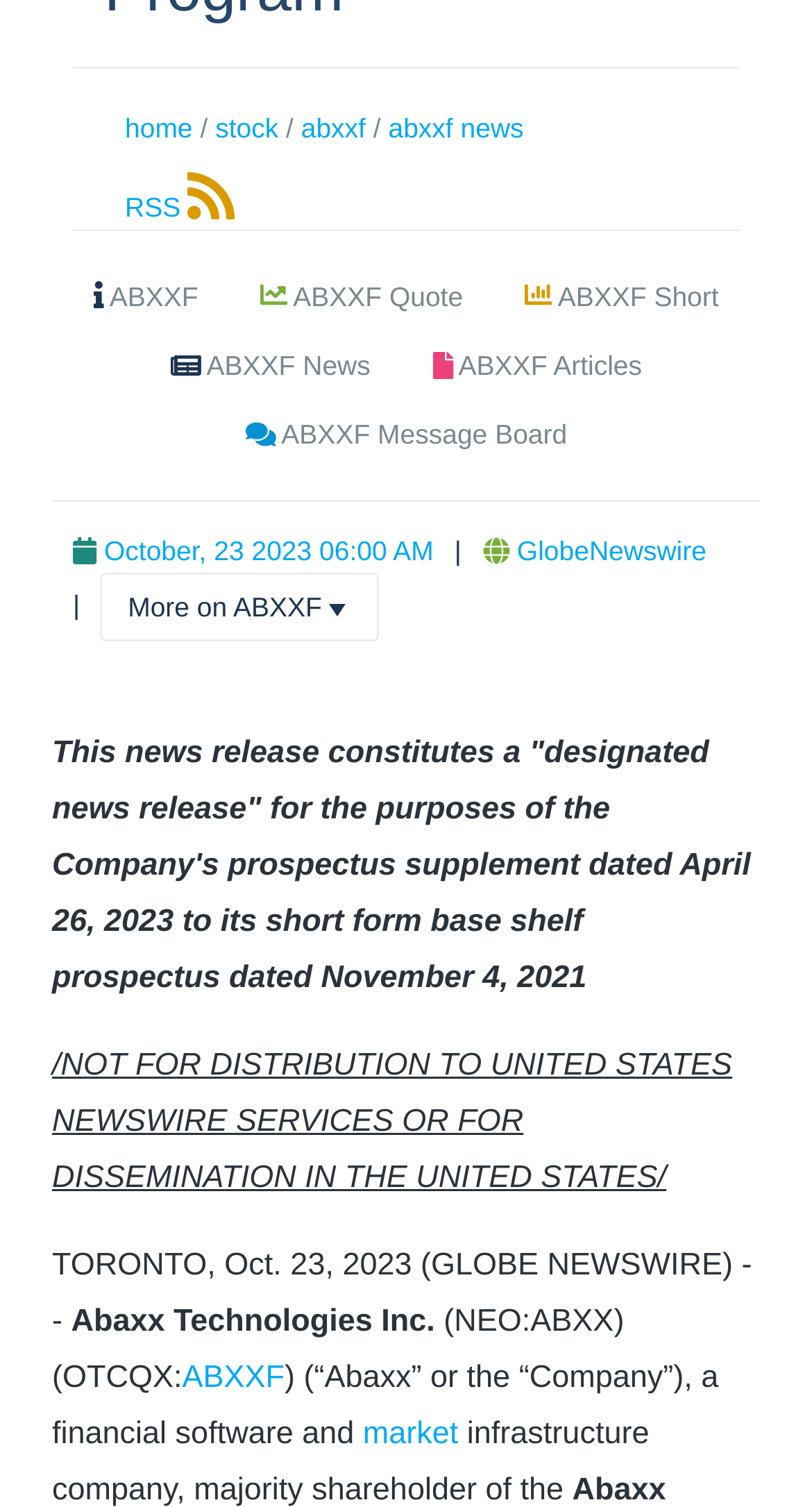What is the name of the news service that distributed the news release?
Based on the content of the image, thoroughly explain and answer the question.

I found the name of the news service that distributed the news release by looking at the link element that says 'GlobeNewswire'.